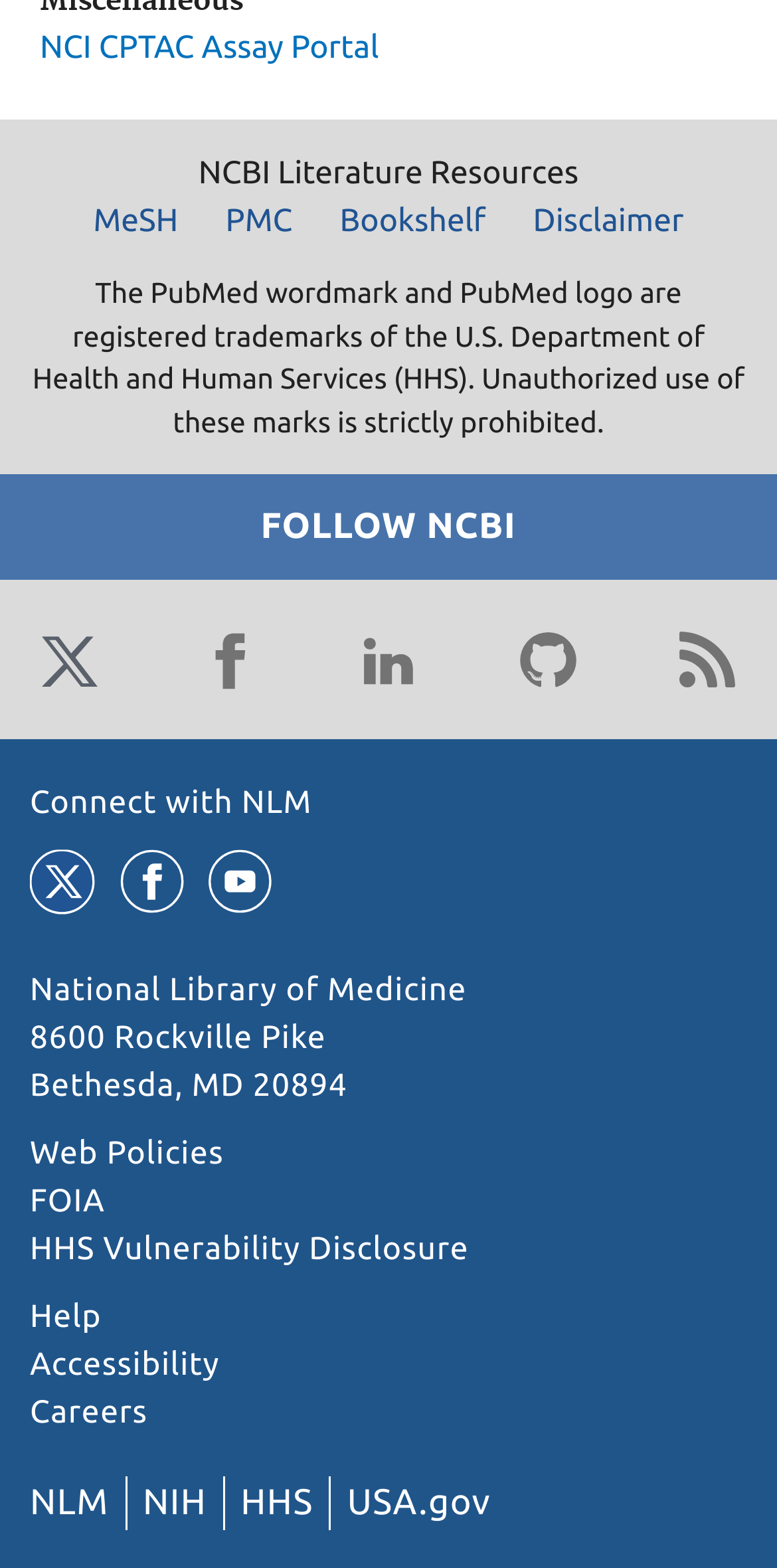Find the bounding box coordinates for the element that must be clicked to complete the instruction: "View the National Library of Medicine website". The coordinates should be four float numbers between 0 and 1, indicated as [left, top, right, bottom].

[0.038, 0.62, 0.601, 0.643]